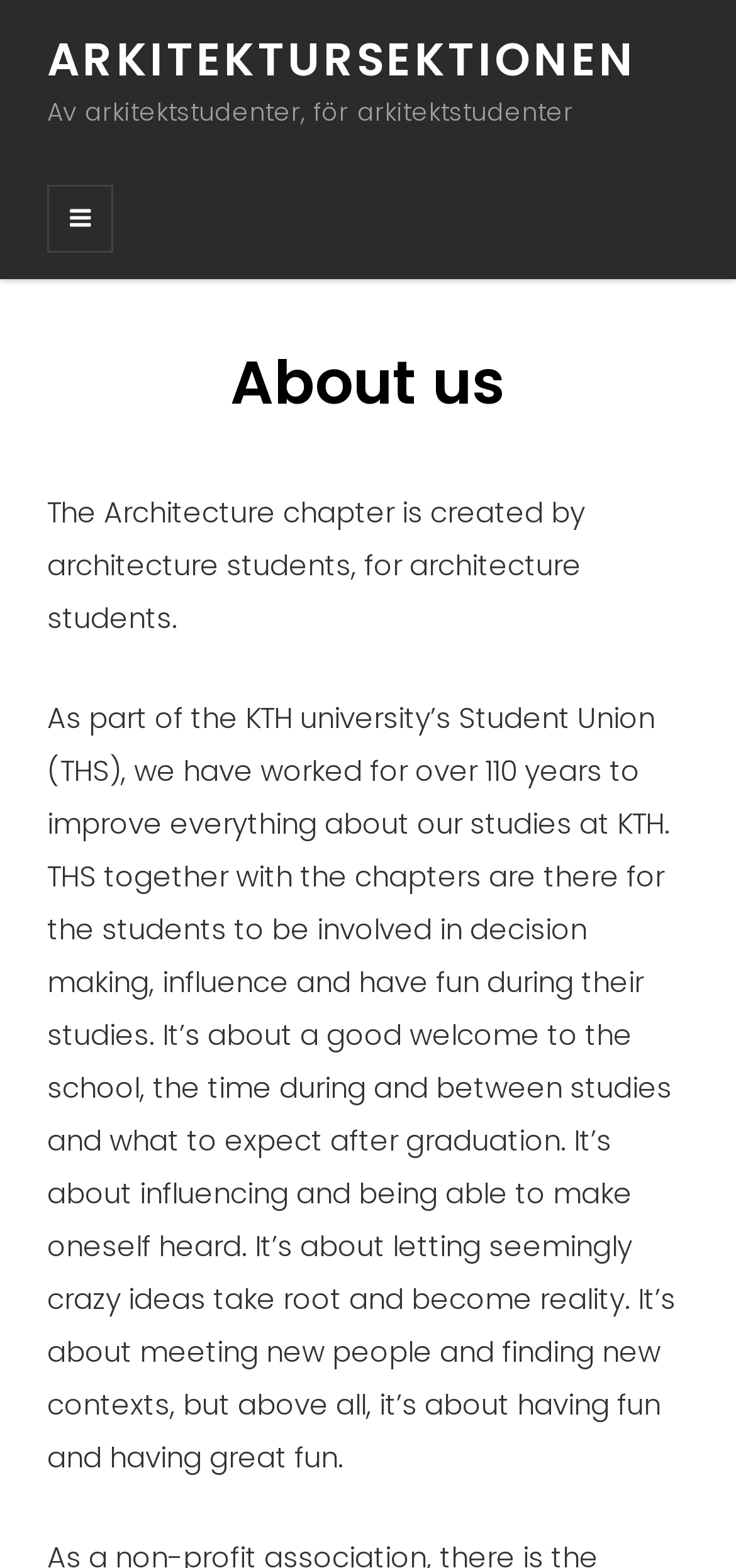How long has the chapter been working for?
Look at the image and construct a detailed response to the question.

According to the webpage, 'we have worked for over 110 years to improve everything about our studies at KTH.' This indicates that the chapter has been active for more than 110 years.